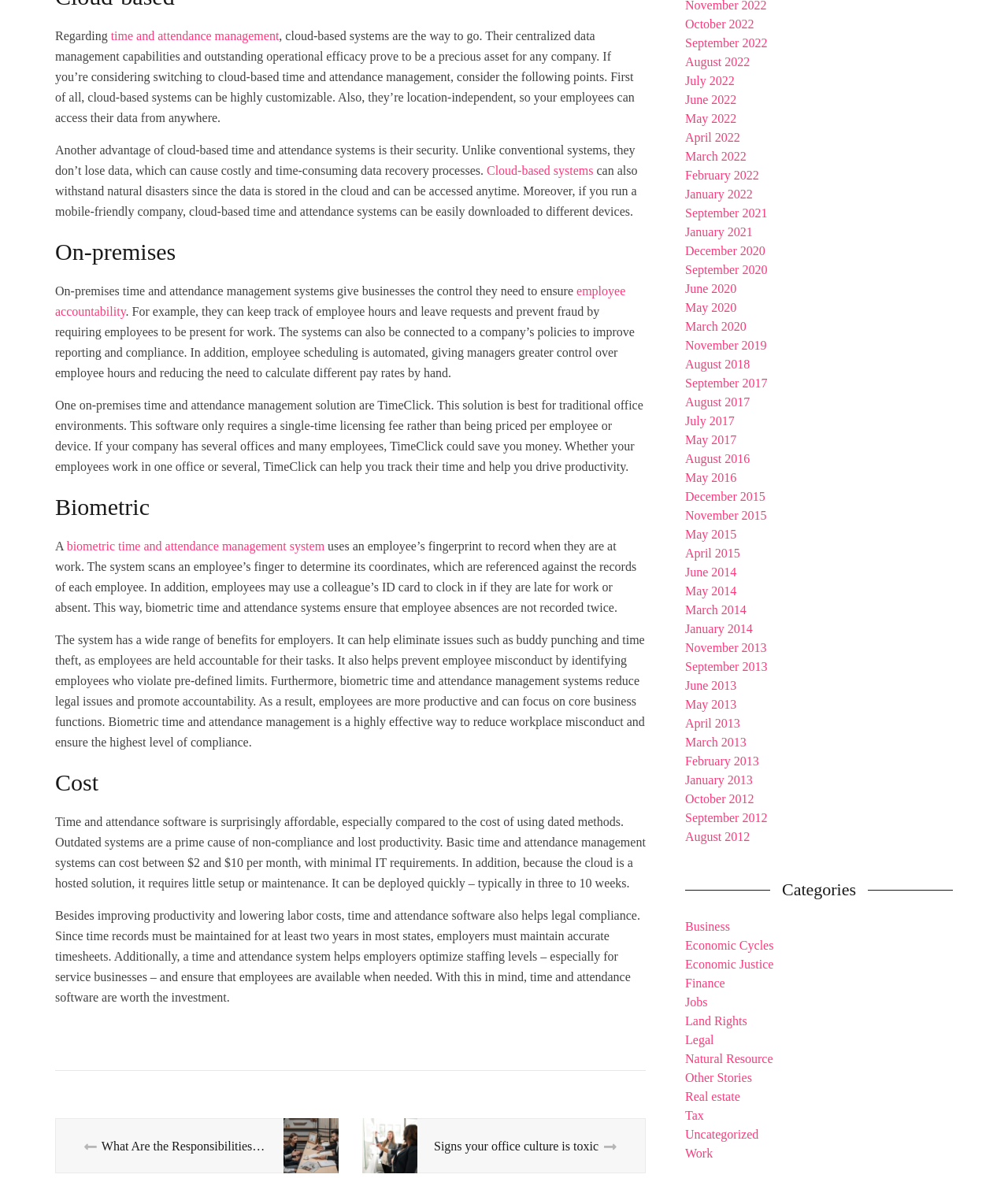Please examine the image and provide a detailed answer to the question: What is the benefit of using time and attendance software?

Using time and attendance software can help companies improve productivity and reduce labor costs by optimizing staffing levels, ensuring that employees are available when needed, and promoting accountability, which can lead to cost savings and improved efficiency.